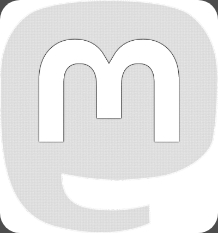Create an elaborate description of the image, covering every aspect.

The image features the logo of Mastodon, a decentralized social networking platform. The logo is designed with a stylized lowercase 'm' prominently displayed against a light gray background, showcasing its minimalist and modern aesthetic. Mastodon emphasizes community and user control, distinguishing itself from mainstream social media by allowing users to create and manage their own servers or instances. This visual representation reflects the platform's commitment to fostering a diverse and inclusive online environment, aiming to provide an alternative to traditional social media experiences.